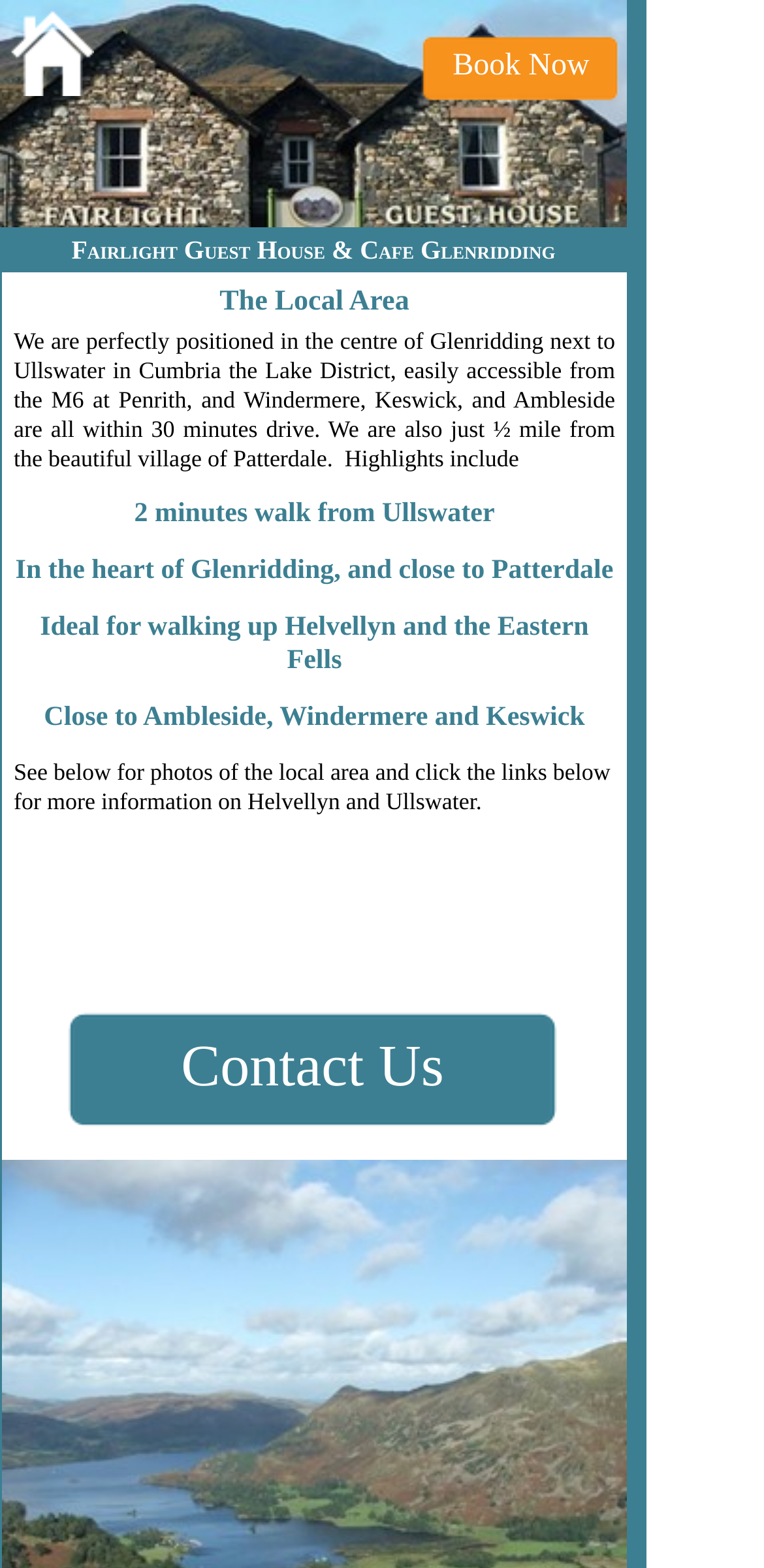How far is the guest house from the village of Patterdale?
Kindly offer a detailed explanation using the data available in the image.

I found the answer by reading the static text element 'We are also just ½ mile from the beautiful village of Patterdale.' which provides information about the location of the guest house.